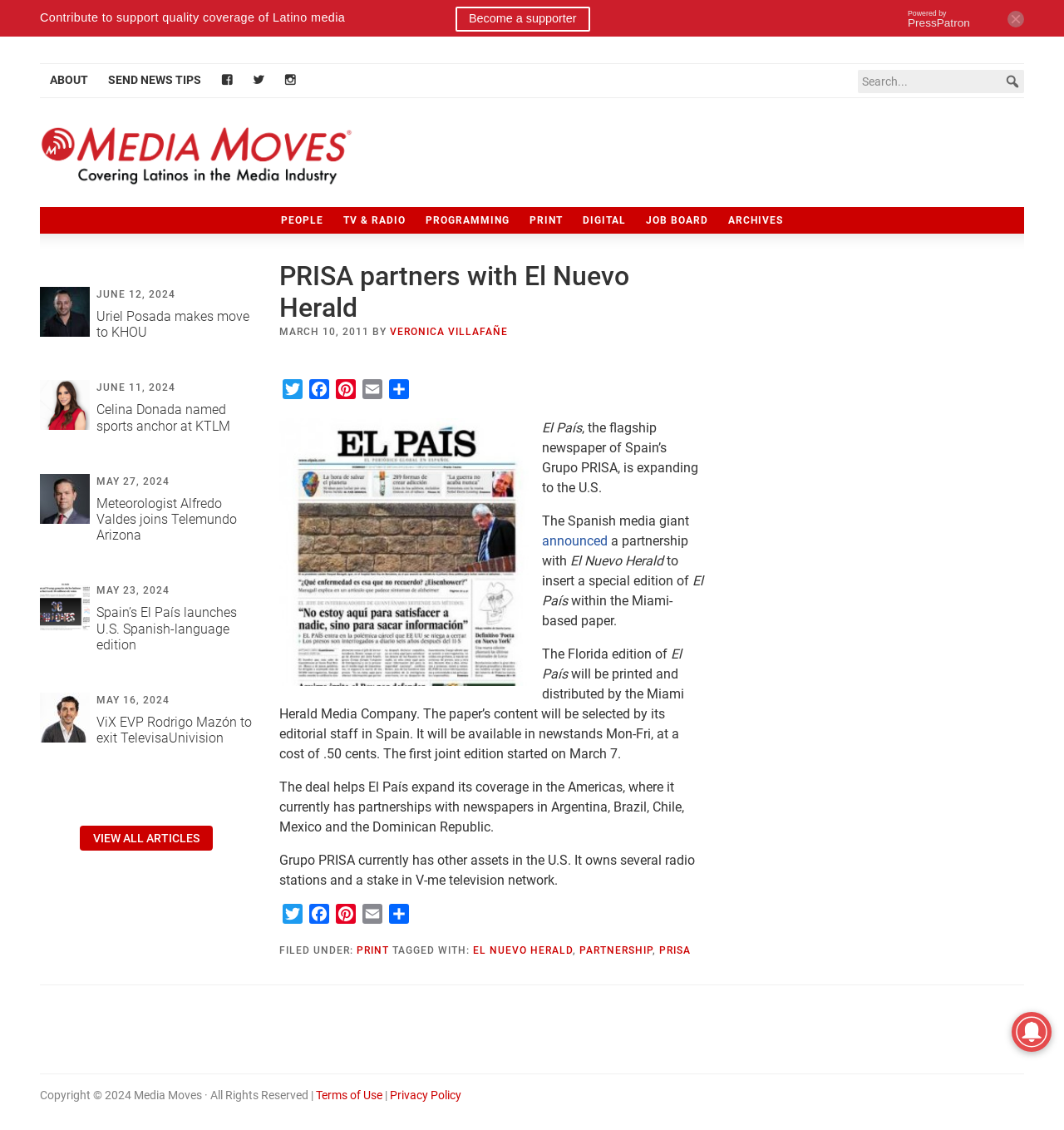Locate the bounding box coordinates of the clickable part needed for the task: "Search for something".

[0.806, 0.062, 0.962, 0.083]